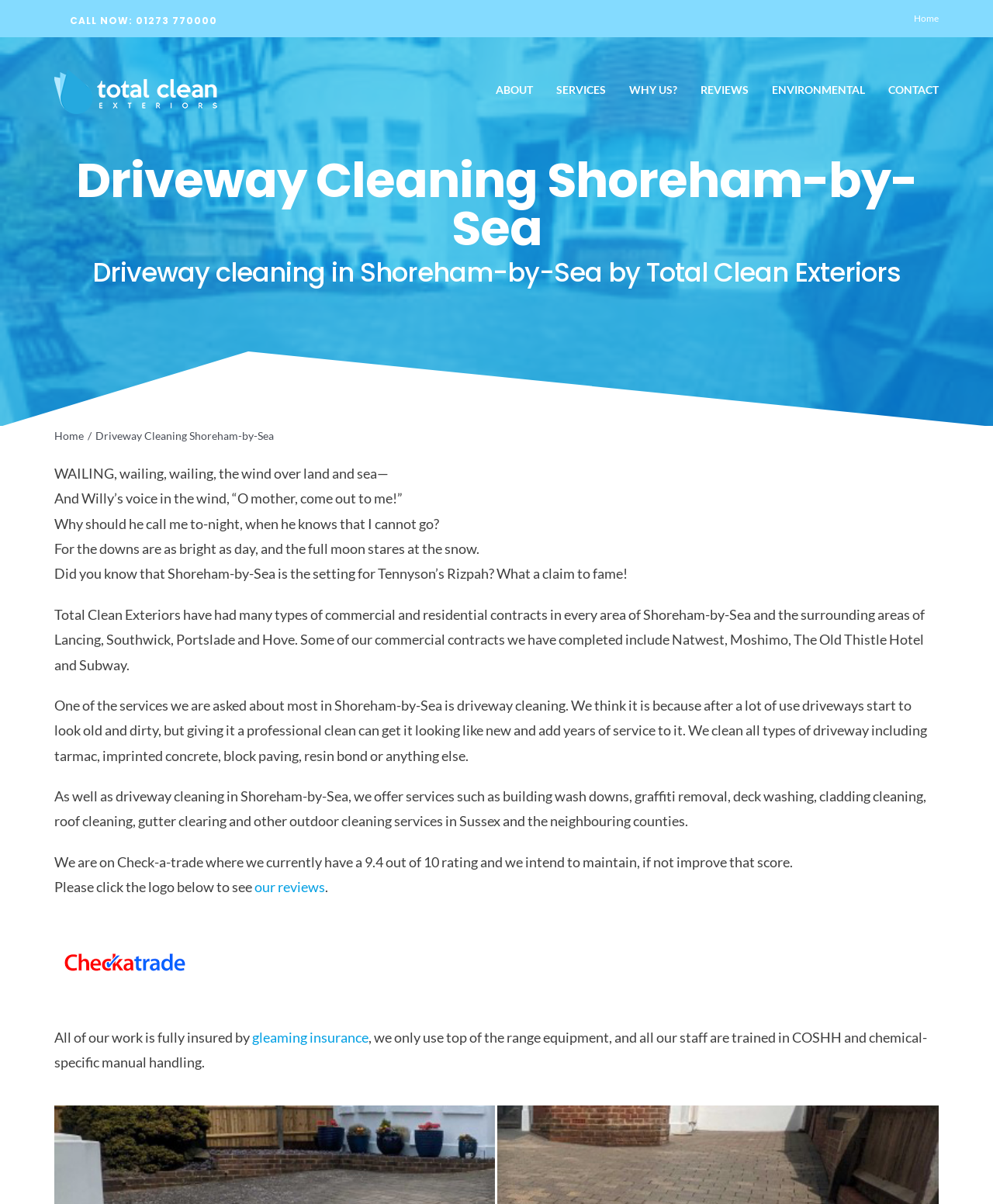Please find the bounding box coordinates of the section that needs to be clicked to achieve this instruction: "Go to the Home page".

[0.92, 0.0, 0.945, 0.031]